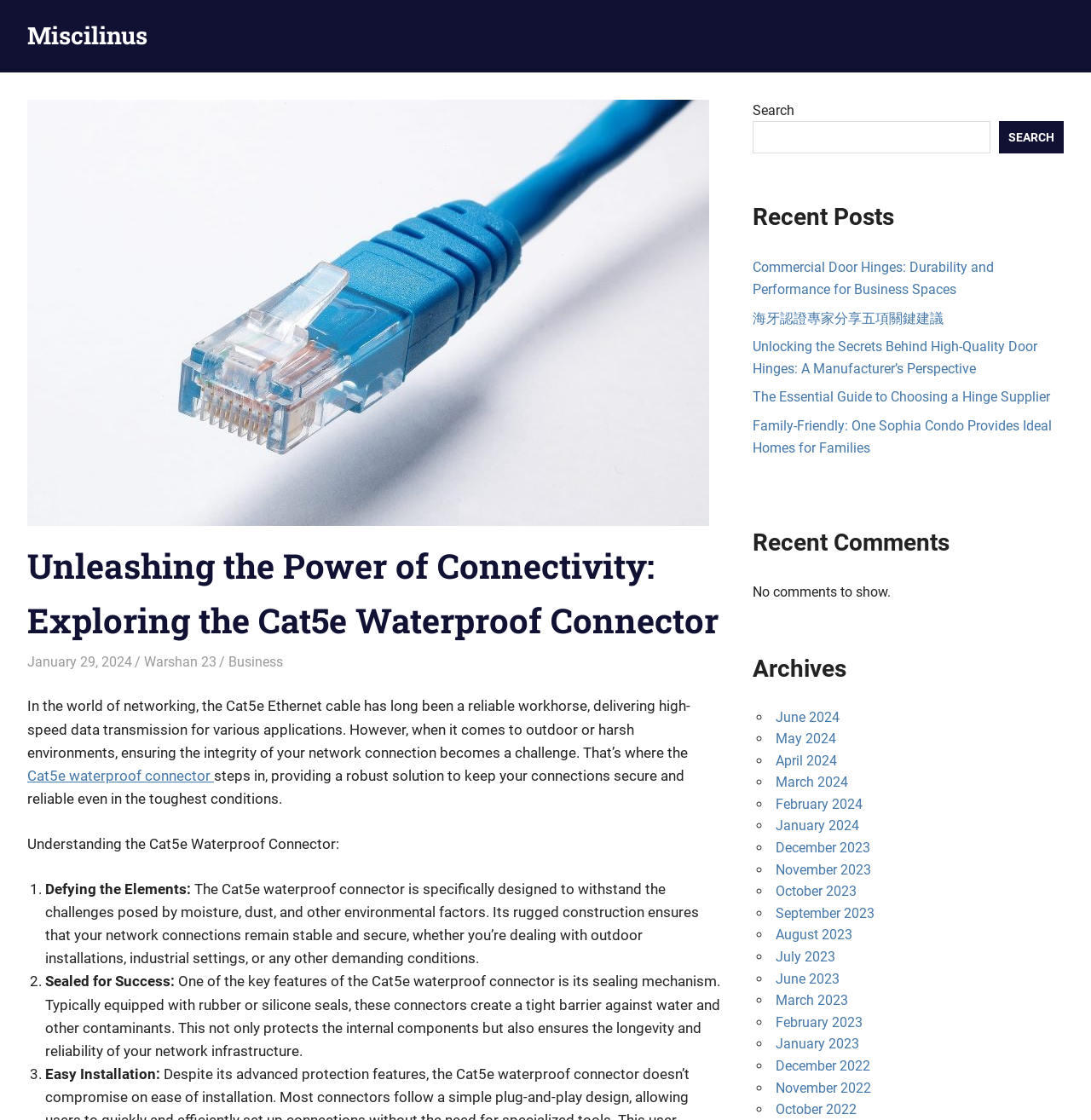Look at the image and answer the question in detail:
What is the topic of the blog post?

The topic of the blog post can be determined by reading the heading 'Unleashing the Power of Connectivity: Exploring the Cat5e Waterproof Connector' and the subsequent paragraphs that discuss the features and benefits of the Cat5e waterproof connector.